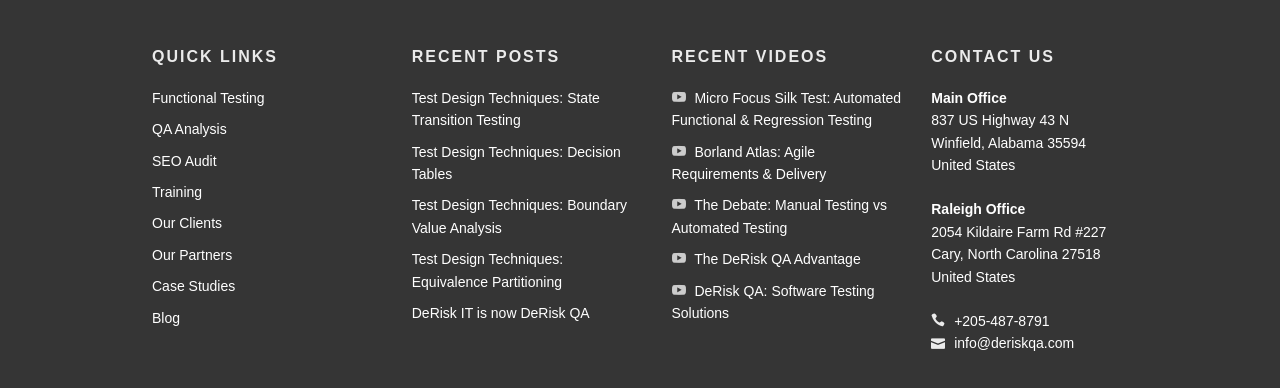Locate the bounding box coordinates of the element's region that should be clicked to carry out the following instruction: "View Our Clients". The coordinates need to be four float numbers between 0 and 1, i.e., [left, top, right, bottom].

[0.119, 0.555, 0.173, 0.596]